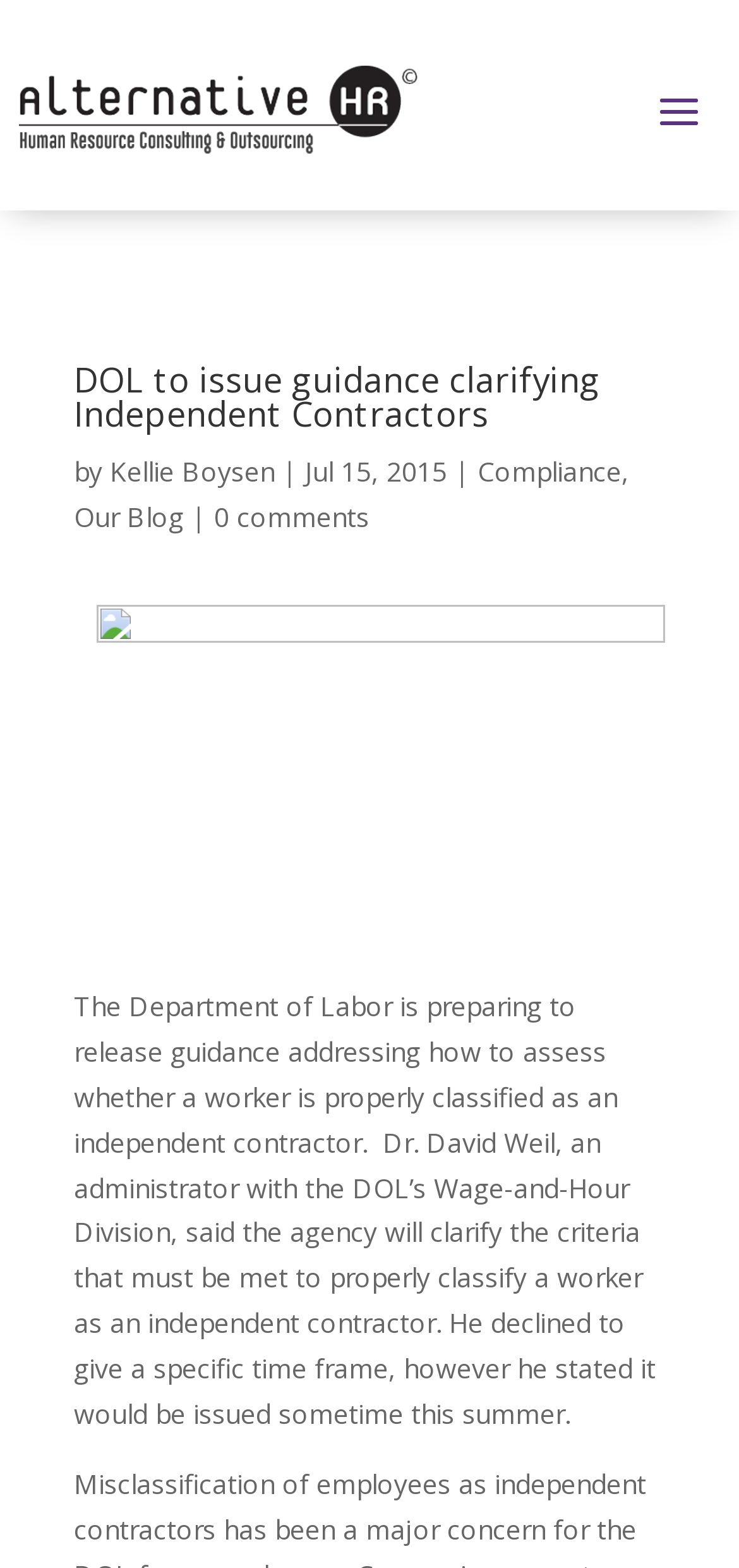Provide an in-depth caption for the elements present on the webpage.

The webpage appears to be a blog post or news article discussing the Department of Labor's upcoming guidance on independent contractor classification. At the top of the page, there is a logo image of "Alternative HR - Human Resource Consulting and Outsourcing" positioned on the left side. 

Below the logo, a prominent heading reads "DOL to issue guidance clarifying Independent Contractors". This heading is followed by the author's information, including the name "Kellie Boysen" and the date "Jul 15, 2015", which are positioned on the same line. 

To the right of the author's information, there are two links: "Compliance" and "Our Blog". Below the heading, there is a paragraph of text that summarizes the content of the article. The text explains that the Department of Labor is preparing to release guidance on how to assess whether a worker is properly classified as an independent contractor, and quotes Dr. David Weil, an administrator with the DOL's Wage-and-Hour Division. 

On the left side of the page, below the author's information, there is a link to "Our Blog" followed by a separator and a link to "0 comments". Overall, the webpage has a simple layout with a clear hierarchy of information, making it easy to navigate and understand.